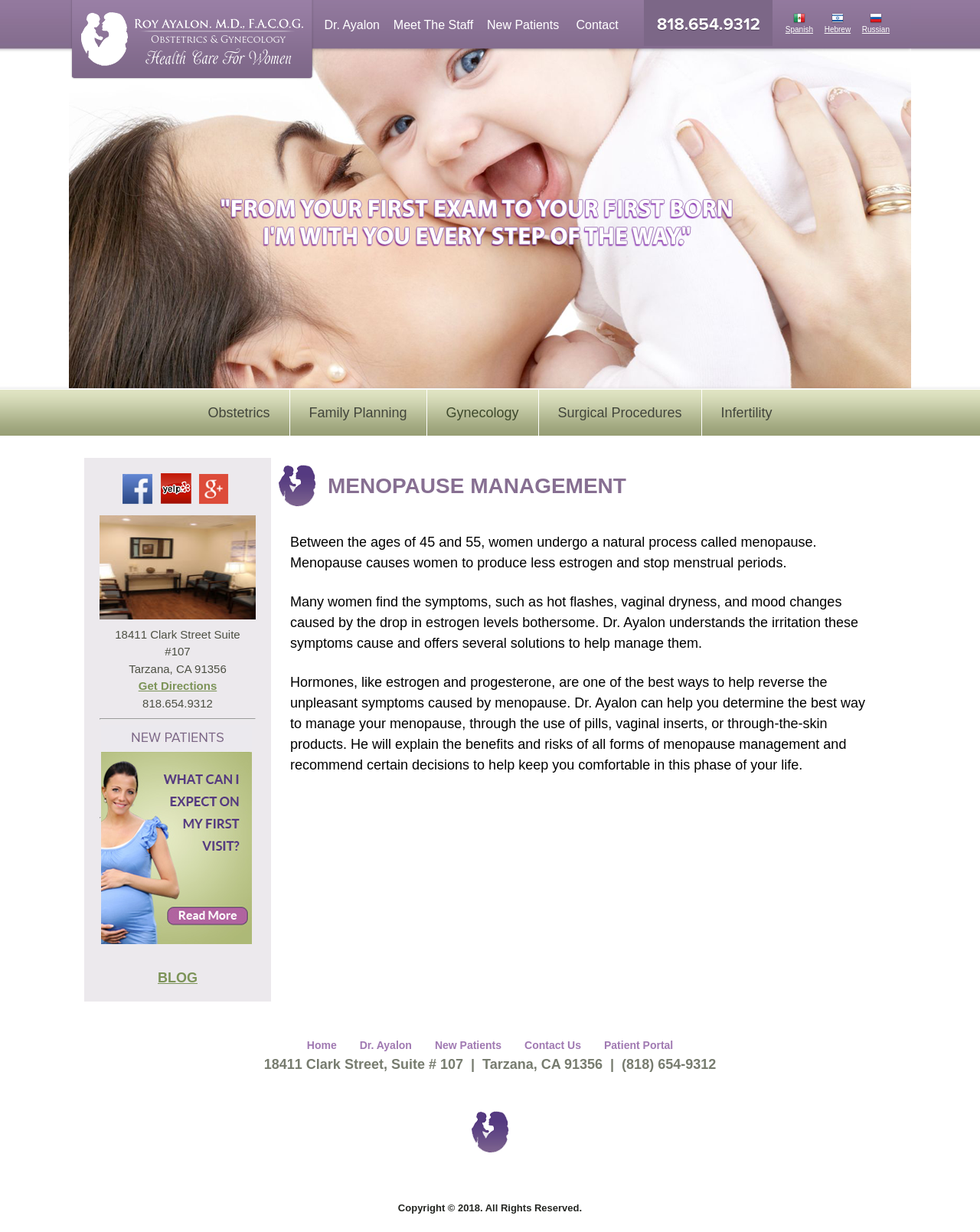Describe all the visual and textual components of the webpage comprehensively.

The webpage is about Dr. Ayalon's OBGYN practice, focusing on menopause management. At the top, there is a header section with links to "Dr. Roy Ayalon", "Meet The Staff", "New Patients", and "Contact". Below this, there are two tables with language options, including Spanish, Hebrew, and Russian, each accompanied by a small flag icon.

On the left side, there is a navigation menu with links to "Obstetrics", "Family Planning", "Gynecology", "Surgical Procedures", and "Infertility". Below this, there is a section with the practice's address, phone number, and links to Yelp and Google Plus.

The main content area is divided into two sections. The left section has a heading "BLOG" and a link to the blog. The right section has an article about menopause management, which explains the symptoms of menopause and how Dr. Ayalon can help manage them using hormone therapy.

At the bottom of the page, there is a footer section with links to "Home", "Dr. Ayalon", "New Patients", "Contact Us", and "Patient Portal". The practice's address, phone number, and copyright information are also displayed in this section.